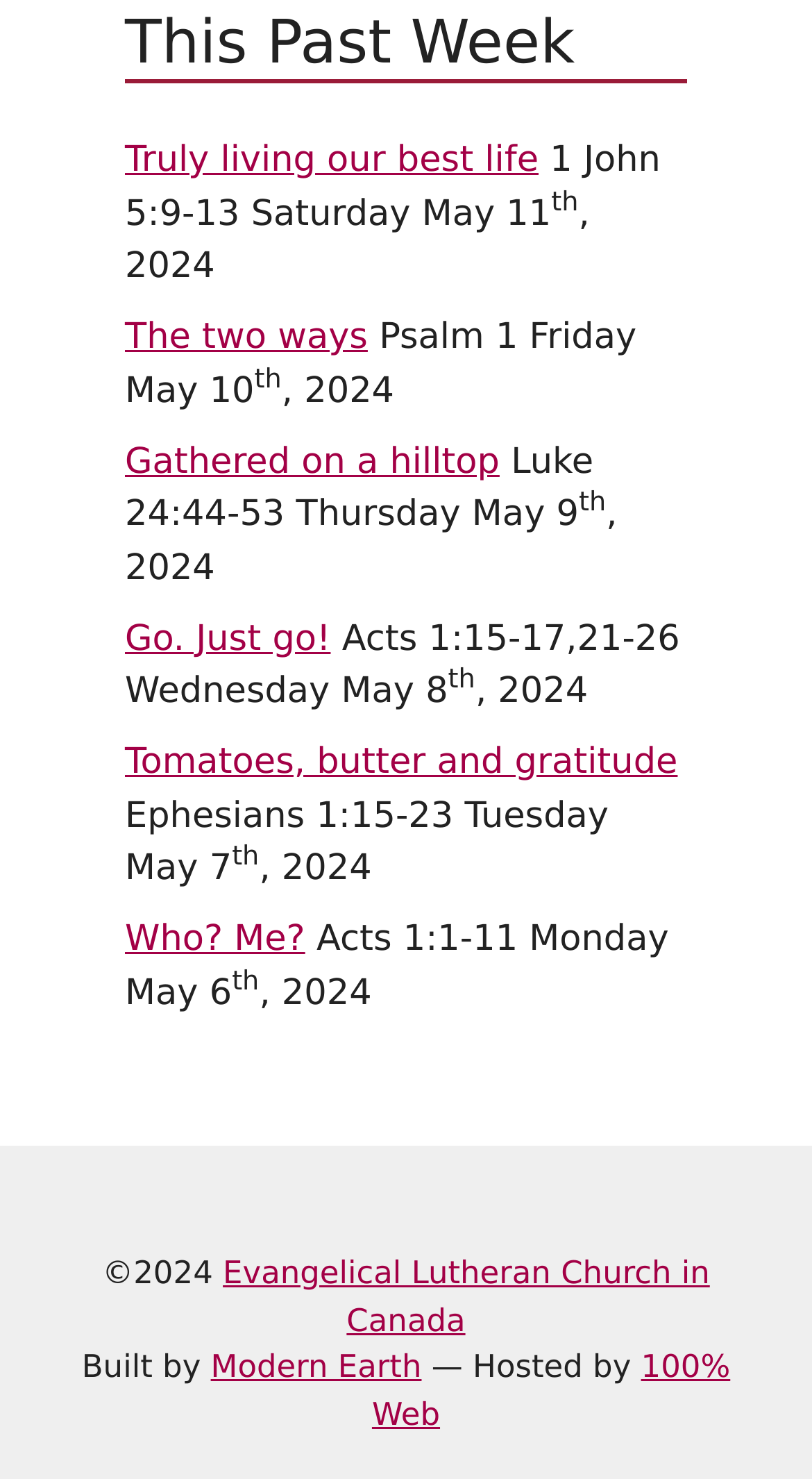Respond to the question below with a single word or phrase:
What is the copyright year mentioned at the bottom of the webpage?

2024